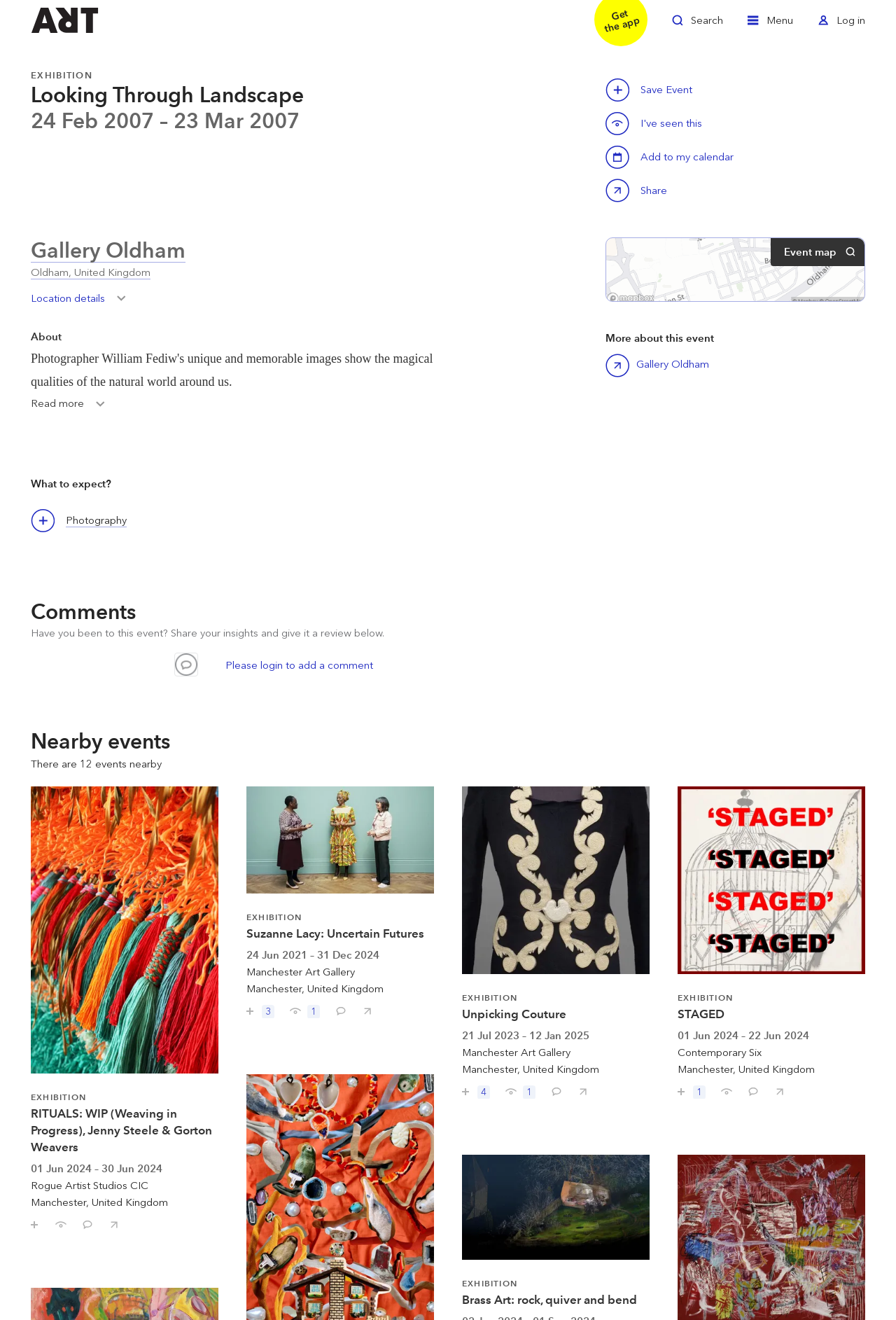Respond to the question below with a single word or phrase: What is the name of the exhibition?

Looking Through Landscape